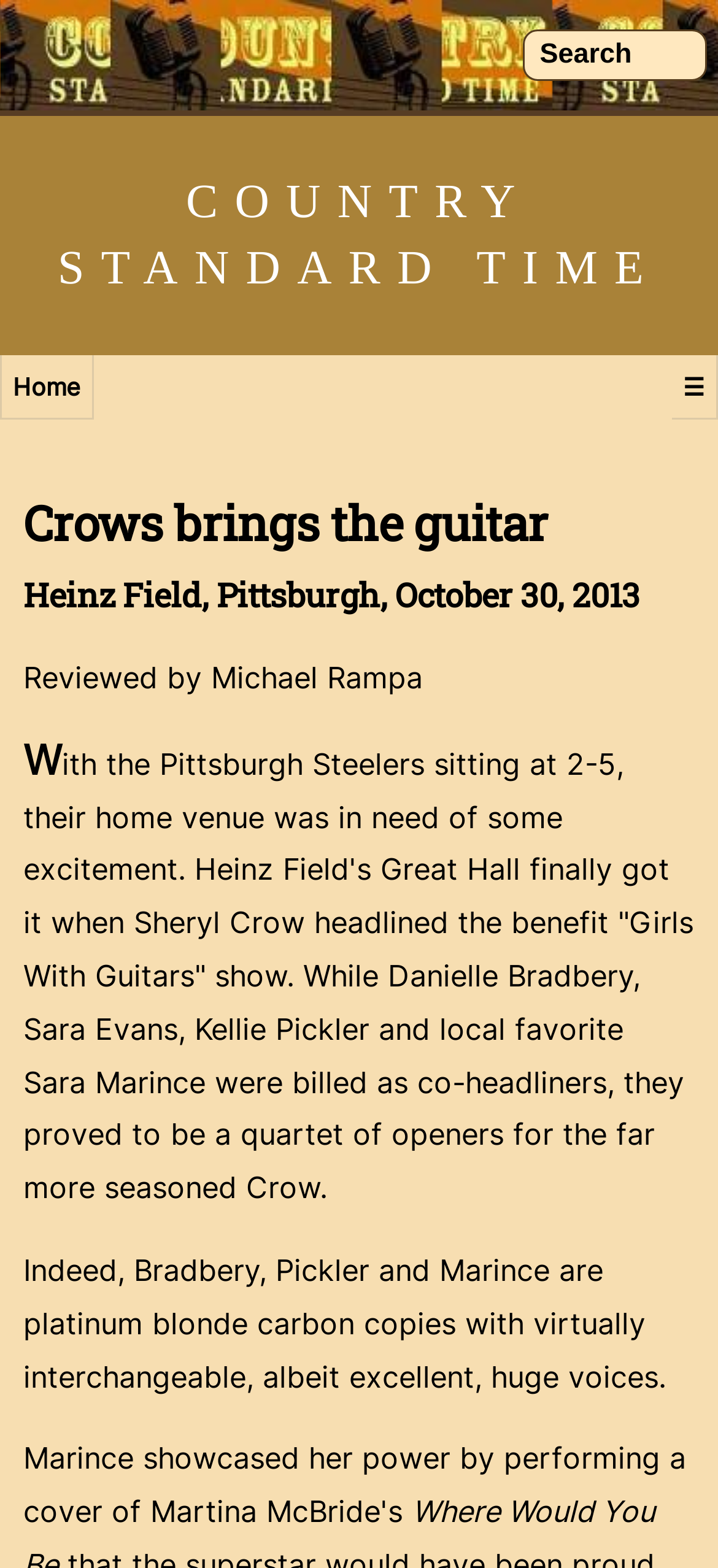Please determine and provide the text content of the webpage's heading.

Crows brings the guitar